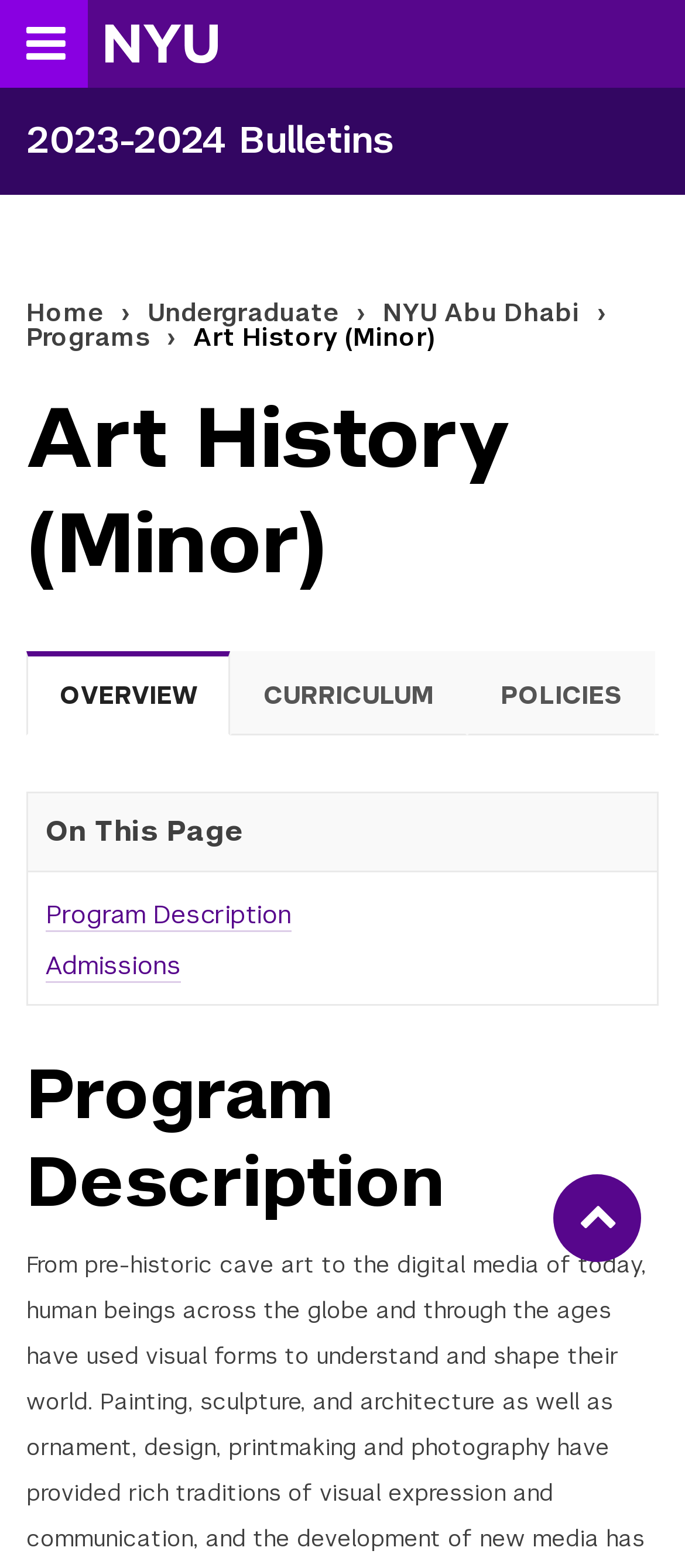Based on the element description Admissions, identify the bounding box of the UI element in the given webpage screenshot. The coordinates should be in the format (top-left x, top-left y, bottom-right x, bottom-right y) and must be between 0 and 1.

[0.067, 0.606, 0.264, 0.627]